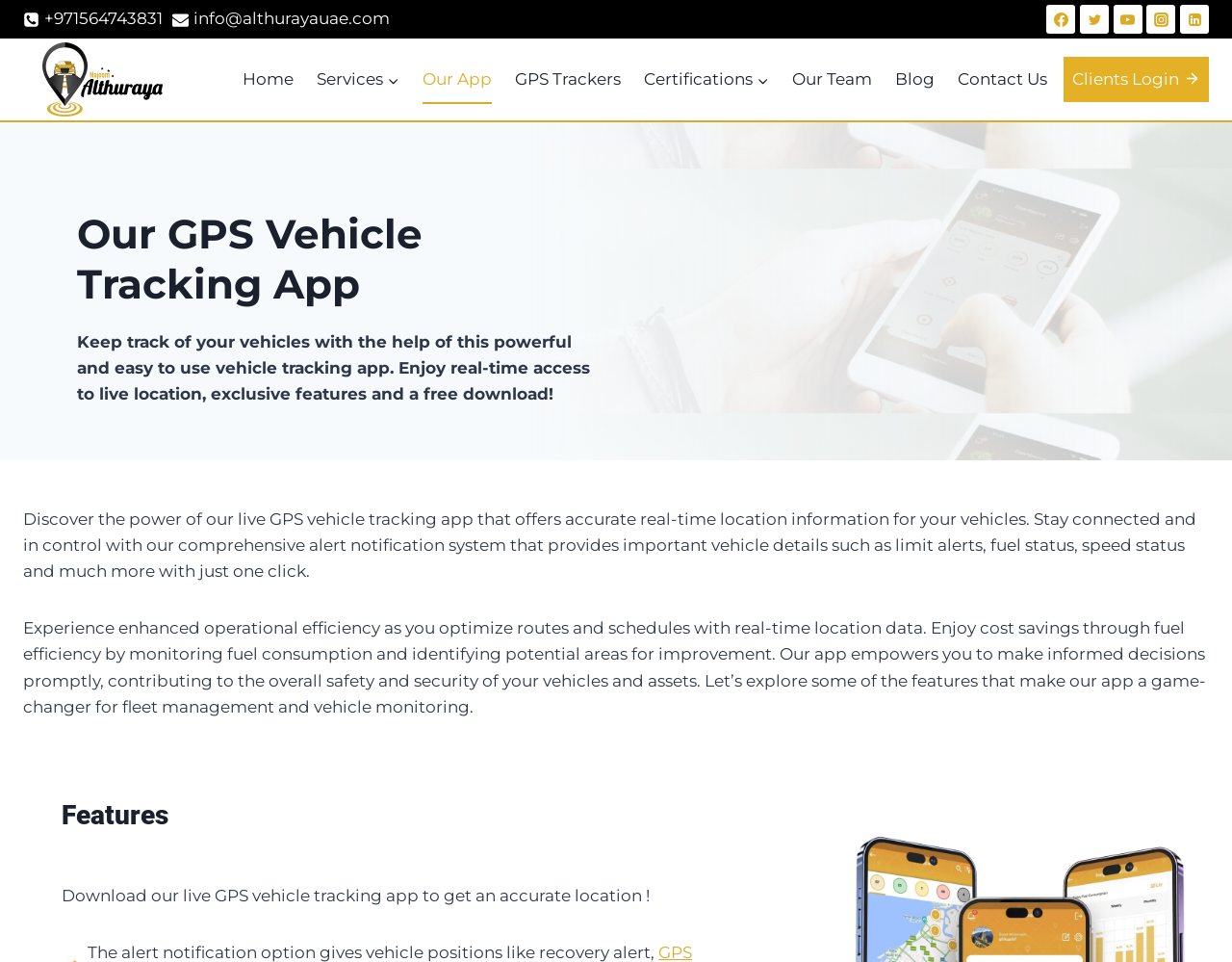Locate the bounding box coordinates of the area that needs to be clicked to fulfill the following instruction: "Call the phone number". The coordinates should be in the format of four float numbers between 0 and 1, namely [left, top, right, bottom].

[0.019, 0.006, 0.132, 0.034]